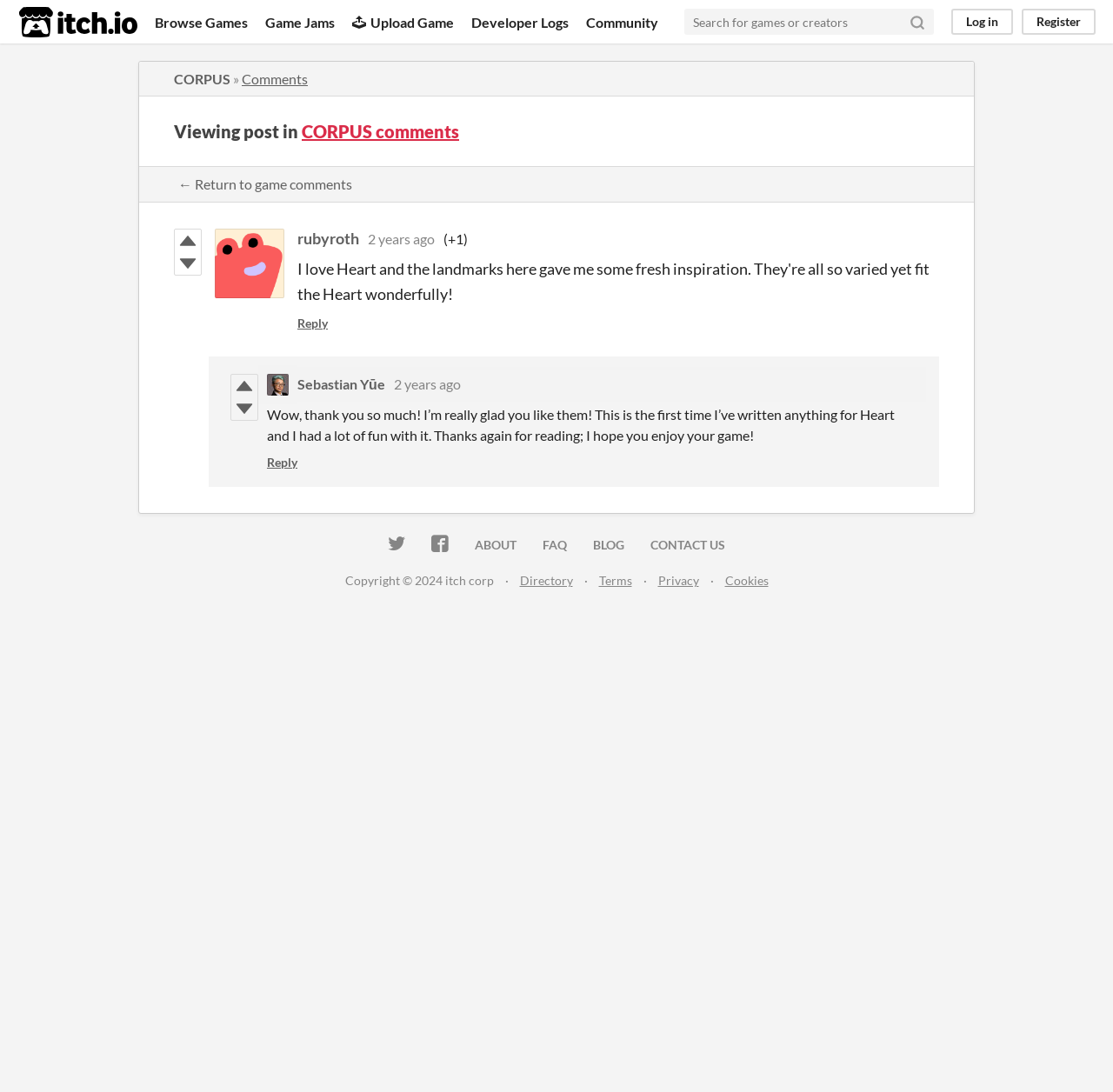Identify the bounding box coordinates for the region of the element that should be clicked to carry out the instruction: "Log in". The bounding box coordinates should be four float numbers between 0 and 1, i.e., [left, top, right, bottom].

[0.855, 0.008, 0.91, 0.032]